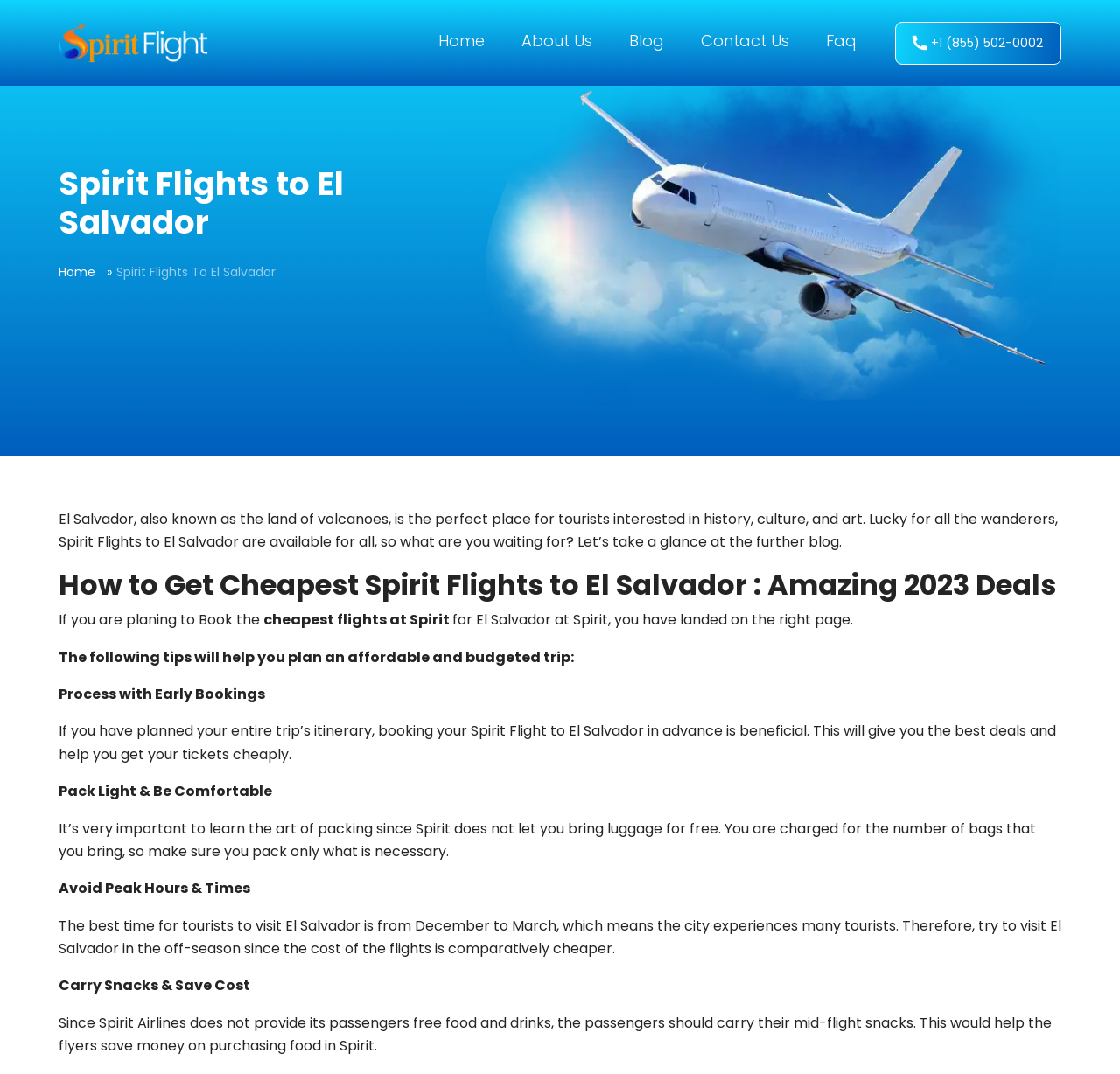Locate the primary heading on the webpage and return its text.

Spirit Flights to El Salvador